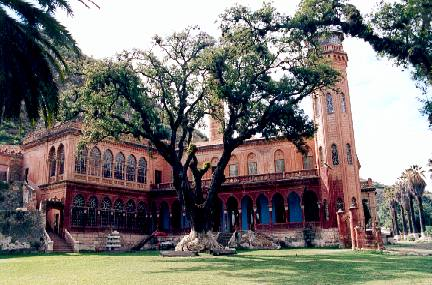Thoroughly describe the content and context of the image.

The image captures the stunning architecture of La Glorietta, a historical estate located in Sucre, Bolivia. Built in the 1890s by a tin baron, this grand structure showcases a beautiful blend of intricate design and natural beauty. The estate is framed by a magnificent tree, with its sprawling branches creating a dramatic contrast against the backdrop of the building’s red facade and elegant arched windows. The grounds are lush and well-maintained, hinting at the property's historical significance and the charming gardens that invite exploration. Despite showing signs of wear over the years, La Glorietta stands as a testament to Bolivia's rich architectural heritage, embodying both history and the potential for restoration.